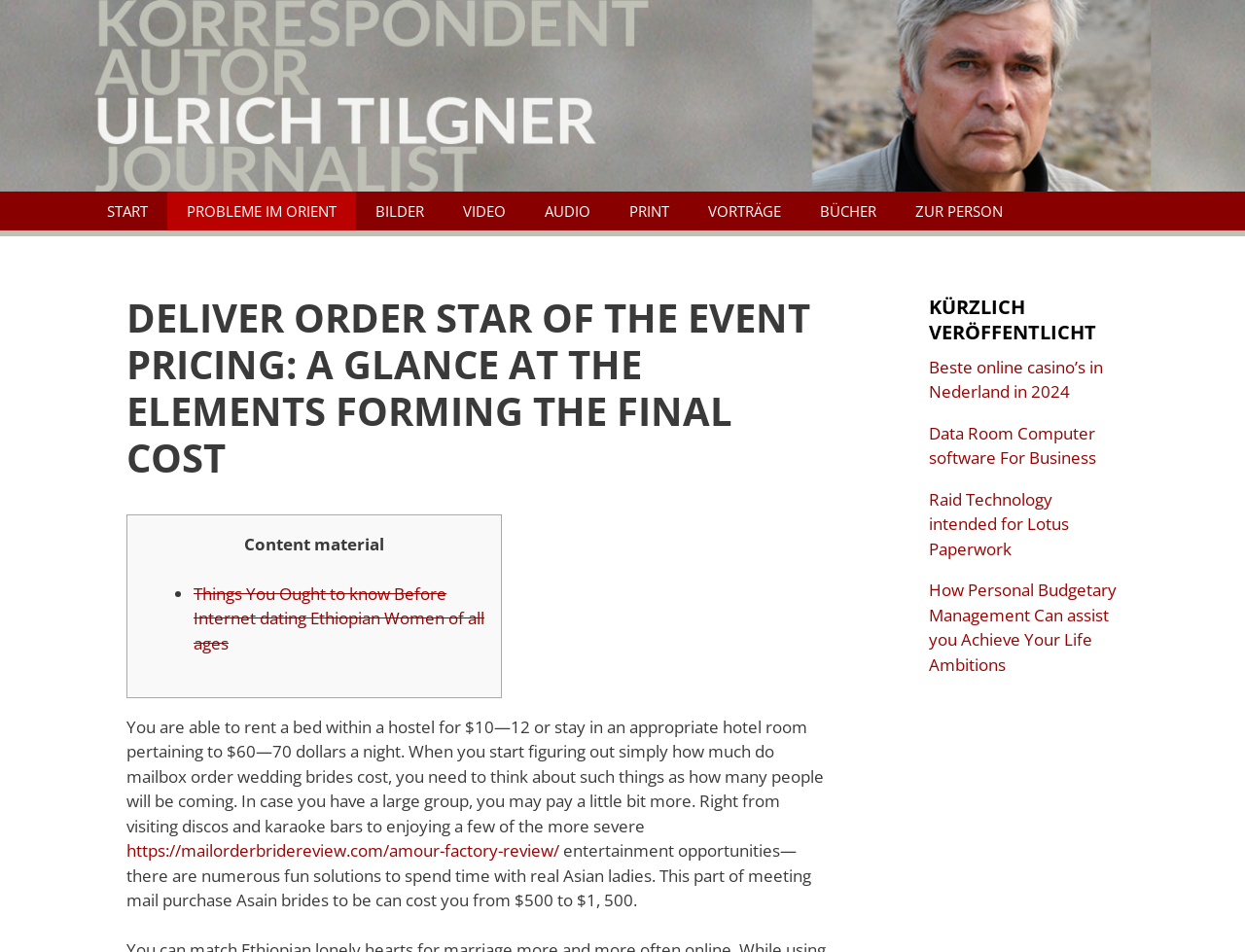Please find the bounding box coordinates (top-left x, top-left y, bottom-right x, bottom-right y) in the screenshot for the UI element described as follows: https://mailorderbridereview.com/amour-factory-review/

[0.102, 0.882, 0.449, 0.905]